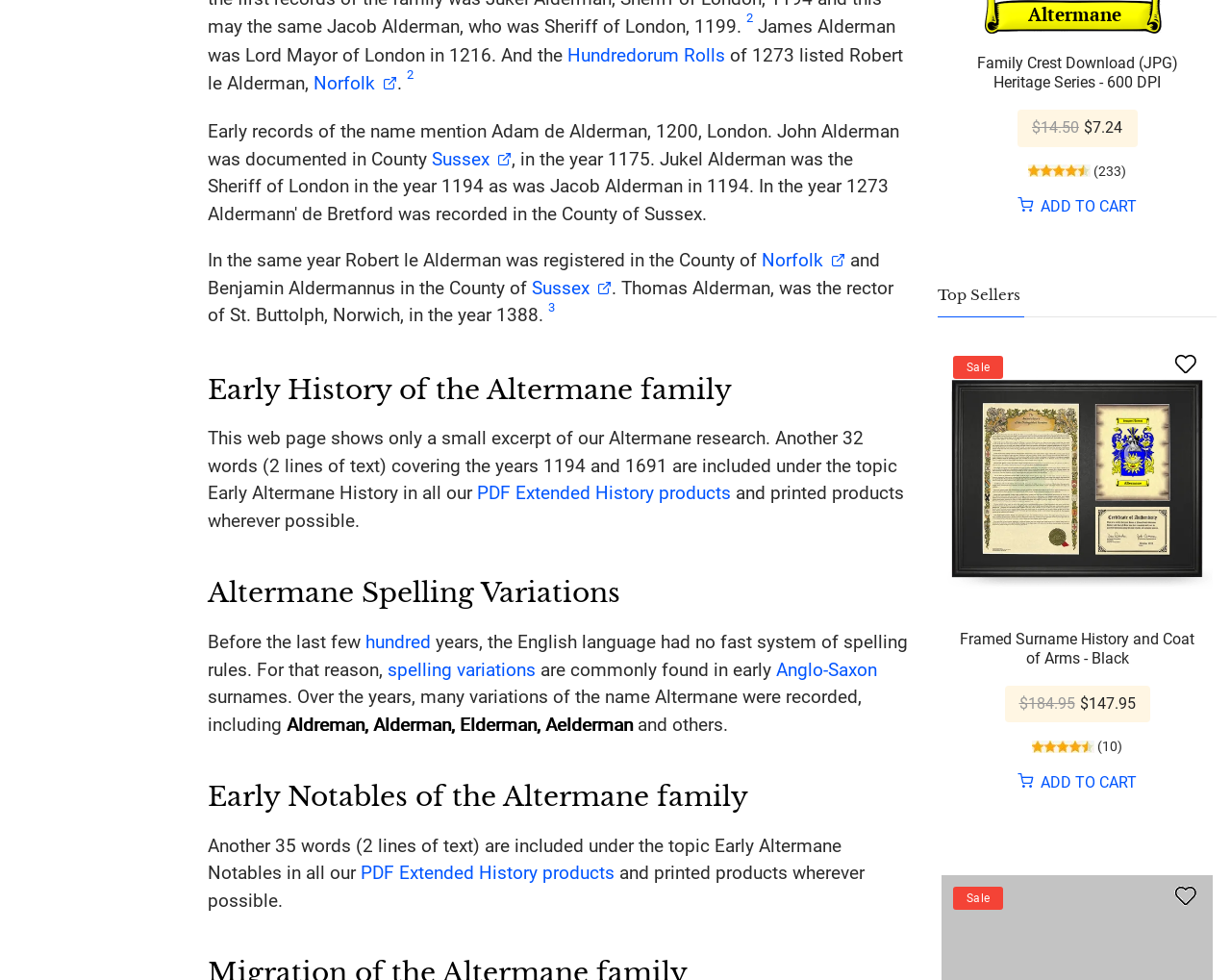Given the webpage screenshot, identify the bounding box of the UI element that matches this description: "aria-label="Wishlist"".

[0.954, 0.903, 0.974, 0.926]